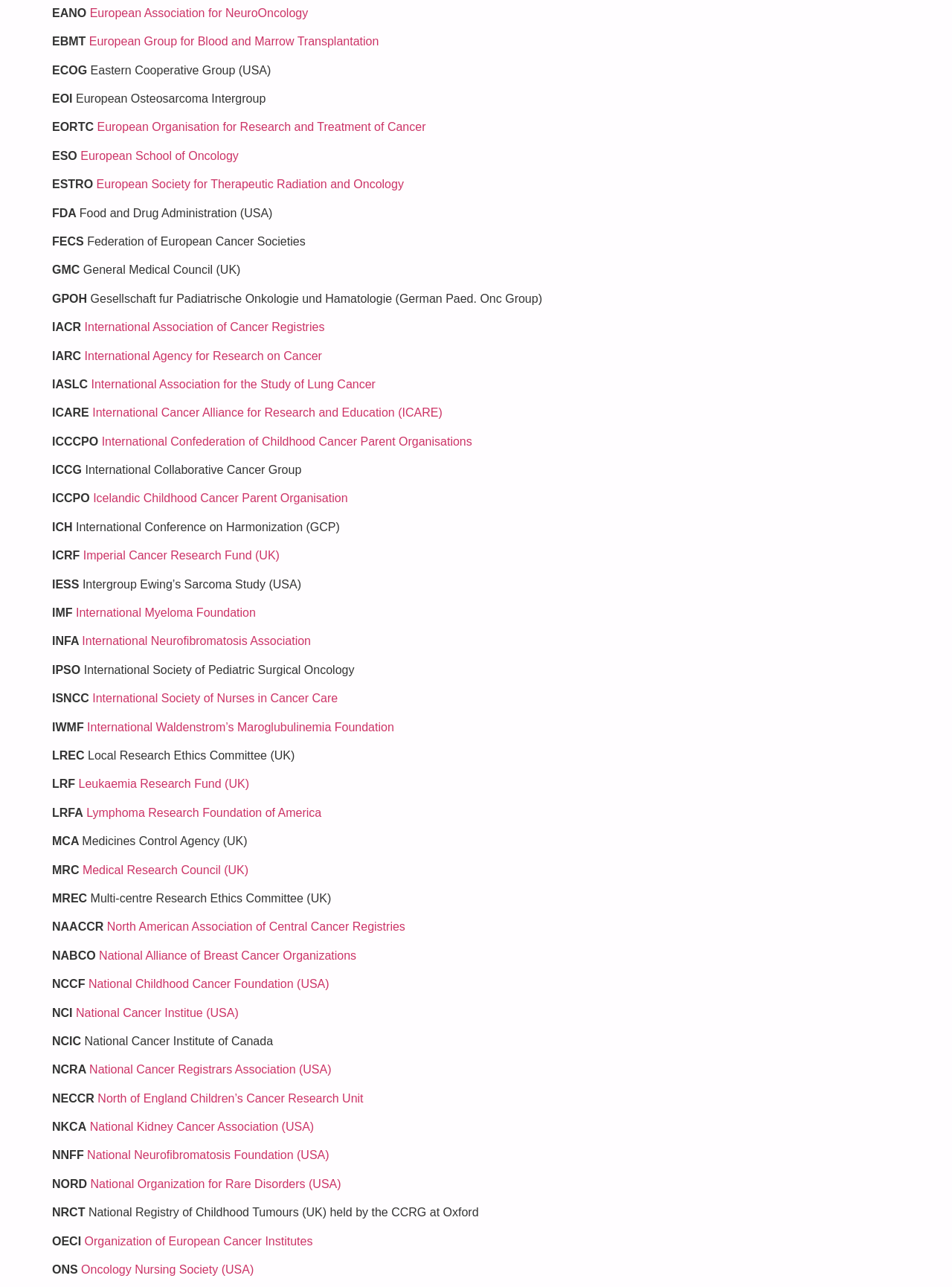Please respond to the question with a concise word or phrase:
What is EANO?

European Association for NeuroOncology